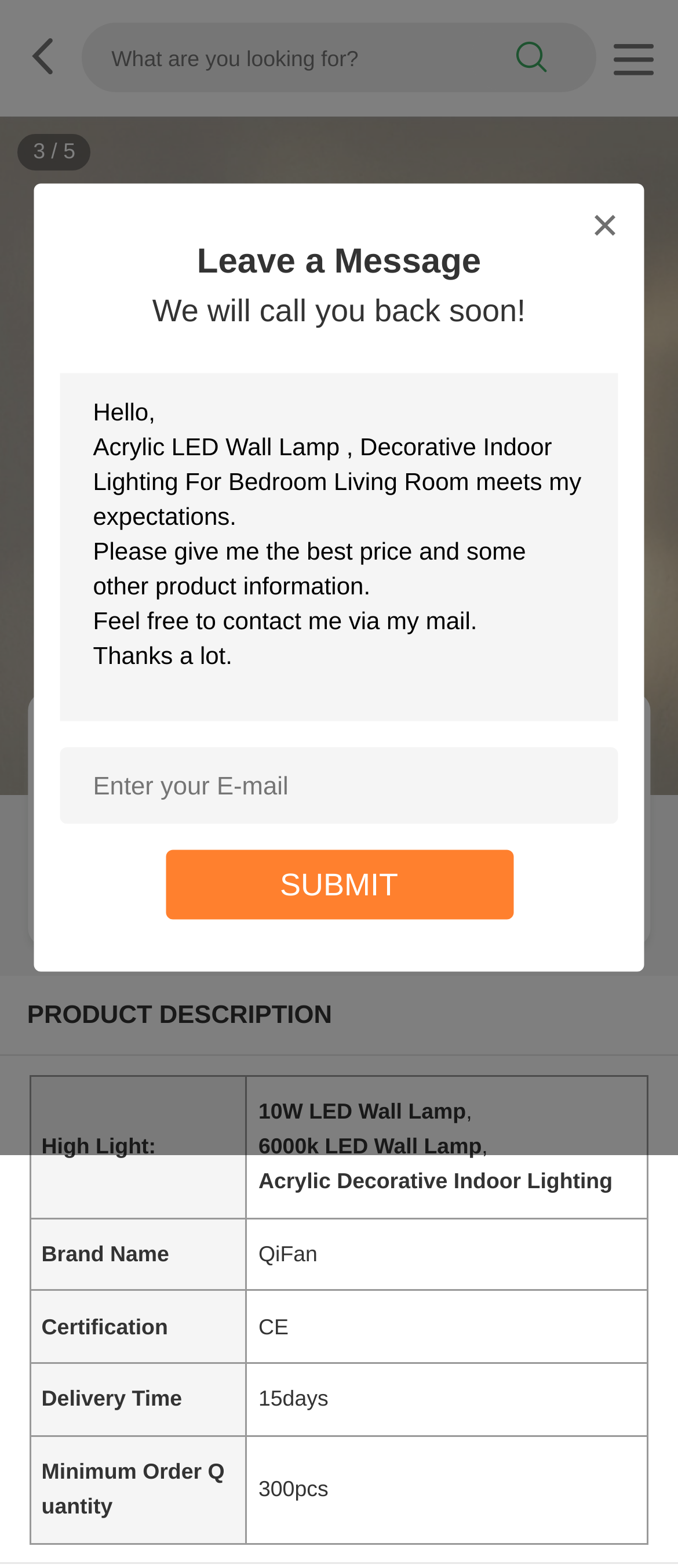Identify the bounding box coordinates for the UI element that matches this description: "0 Comments".

None